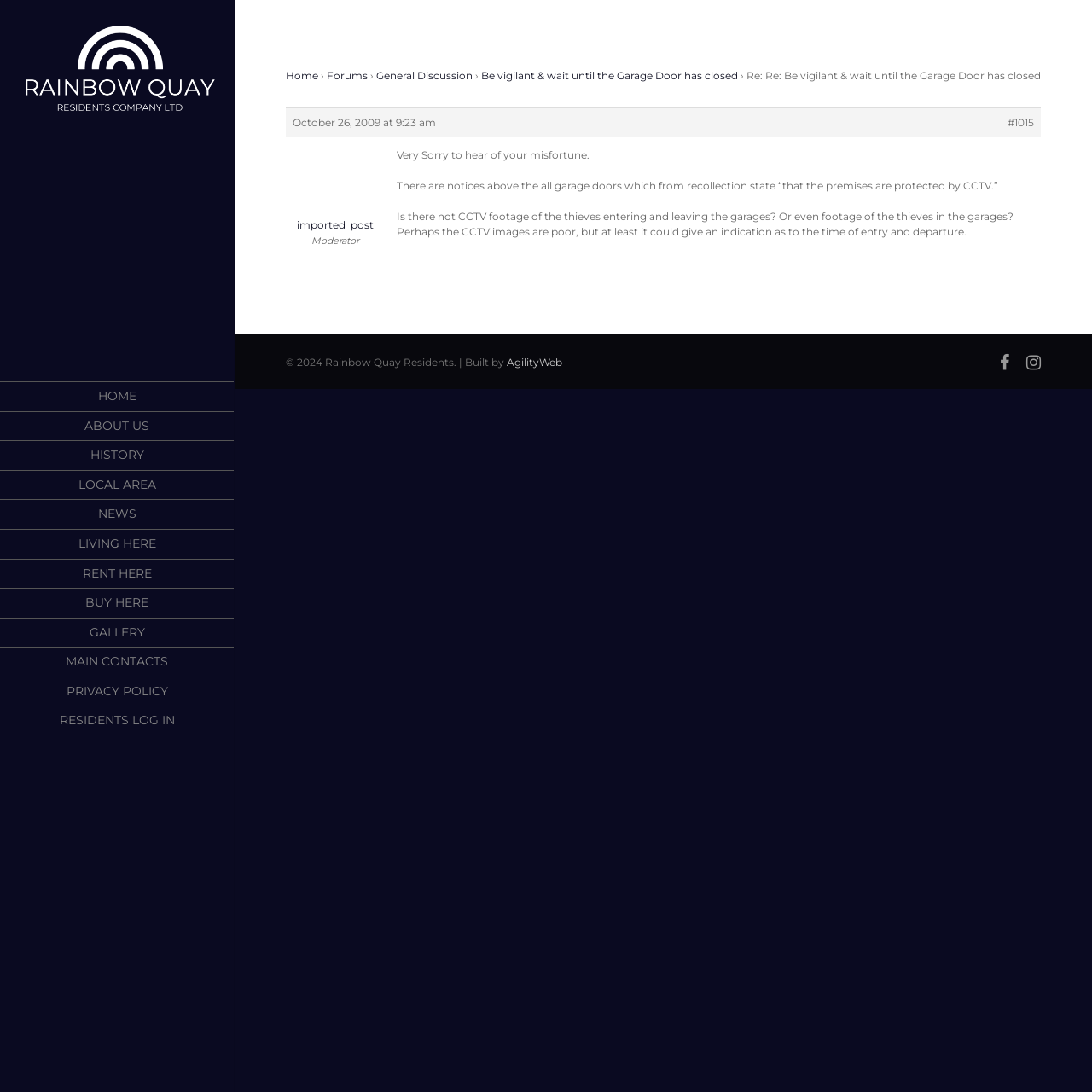Please identify the bounding box coordinates of the clickable region that I should interact with to perform the following instruction: "Click on the RESIDENTS LOG IN link". The coordinates should be expressed as four float numbers between 0 and 1, i.e., [left, top, right, bottom].

[0.054, 0.647, 0.16, 0.673]